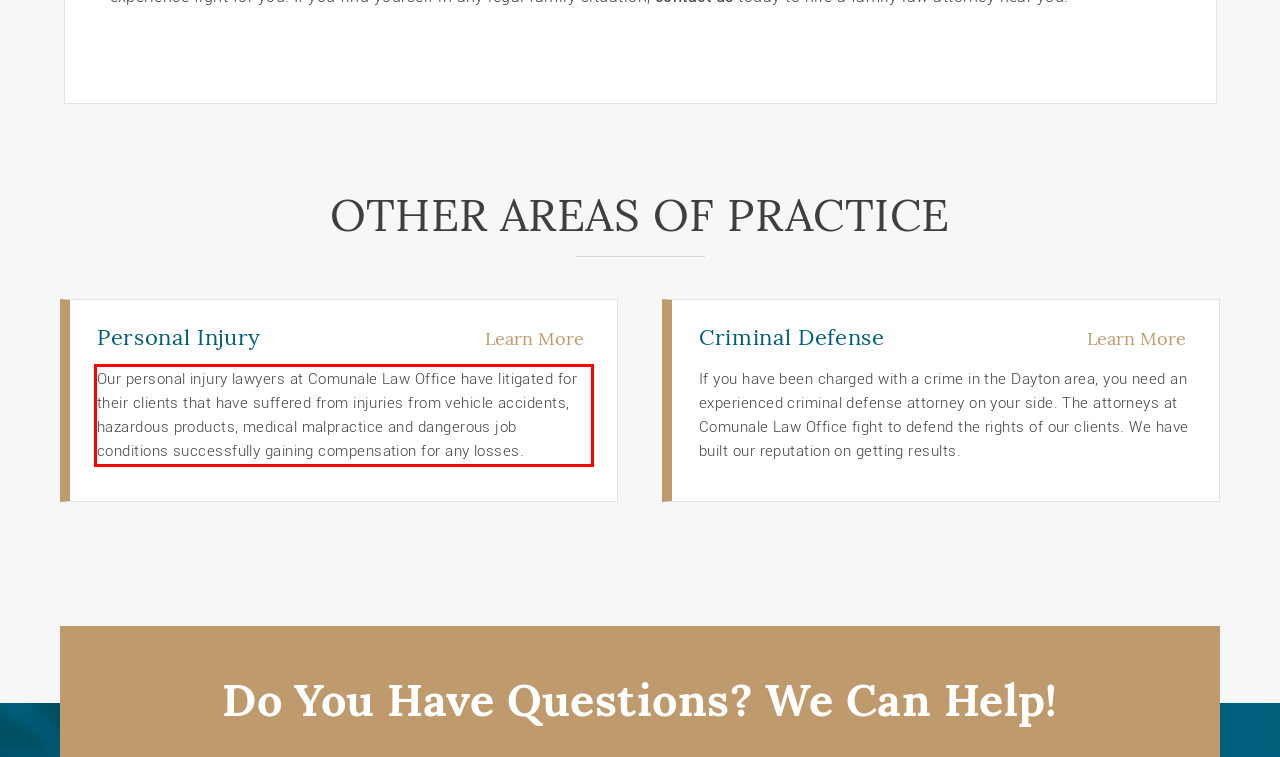Given the screenshot of a webpage, identify the red rectangle bounding box and recognize the text content inside it, generating the extracted text.

Our personal injury lawyers at Comunale Law Office have litigated for their clients that have suffered from injuries from vehicle accidents, hazardous products, medical malpractice and dangerous job conditions successfully gaining compensation for any losses.